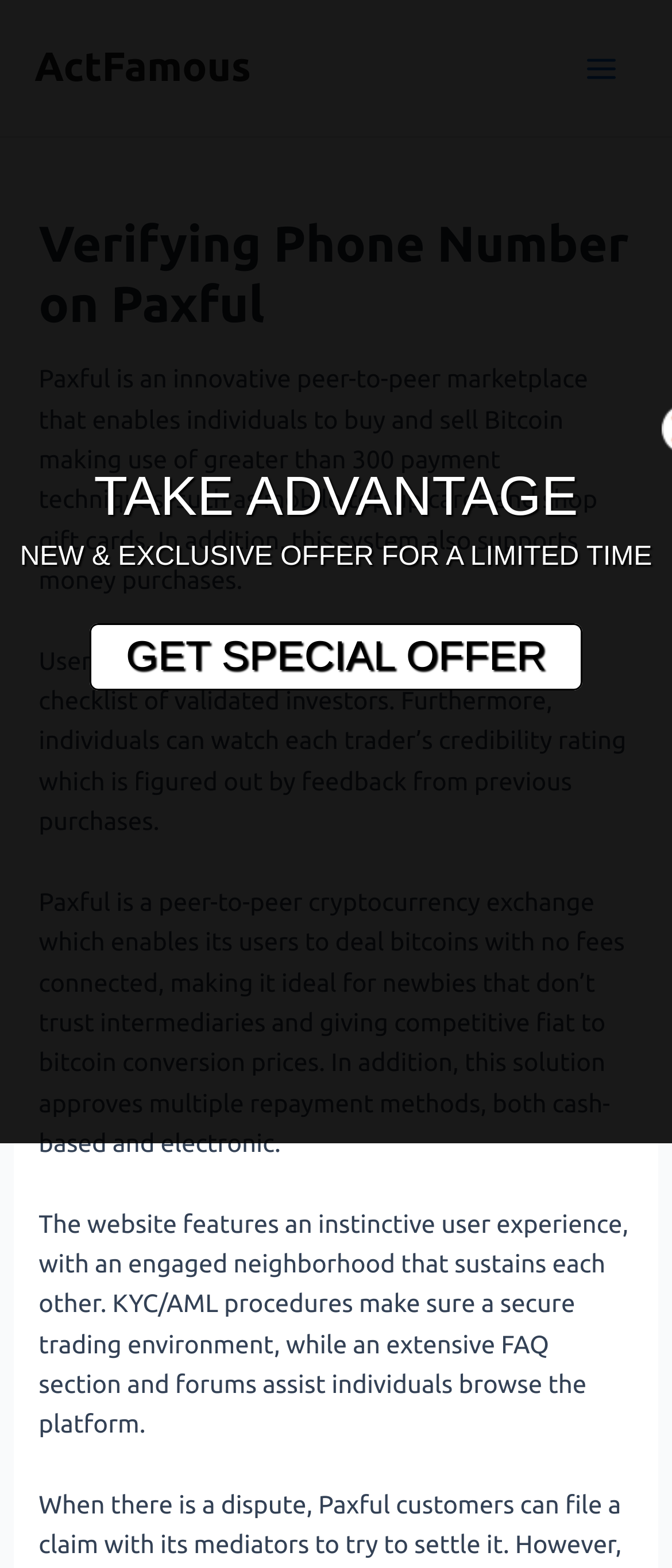Extract the bounding box coordinates of the UI element described: "ActFamous". Provide the coordinates in the format [left, top, right, bottom] with values ranging from 0 to 1.

[0.051, 0.029, 0.373, 0.057]